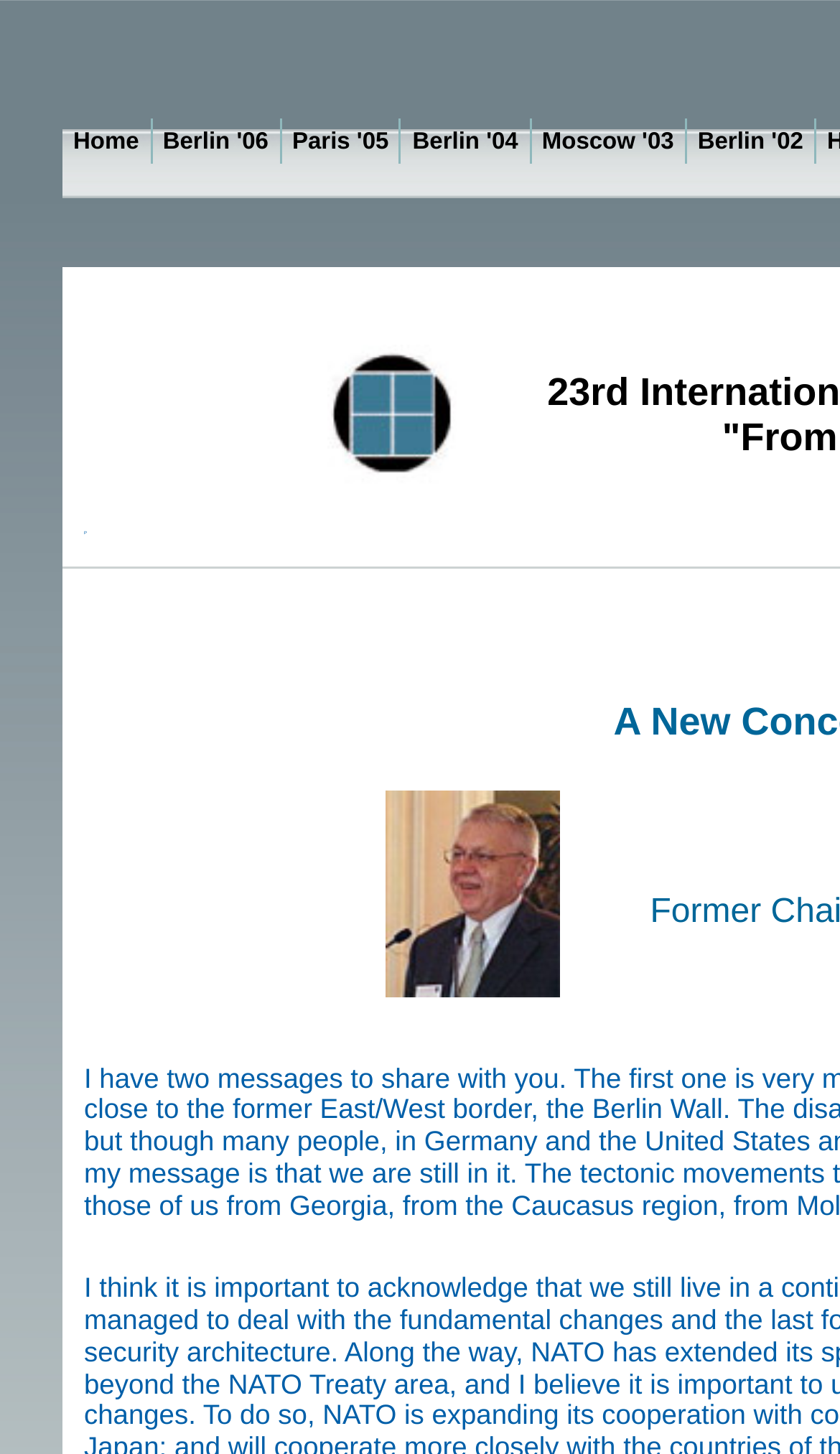Provide the bounding box coordinates for the UI element described in this sentence: "Berlin '06". The coordinates should be four float values between 0 and 1, i.e., [left, top, right, bottom].

[0.181, 0.081, 0.335, 0.113]